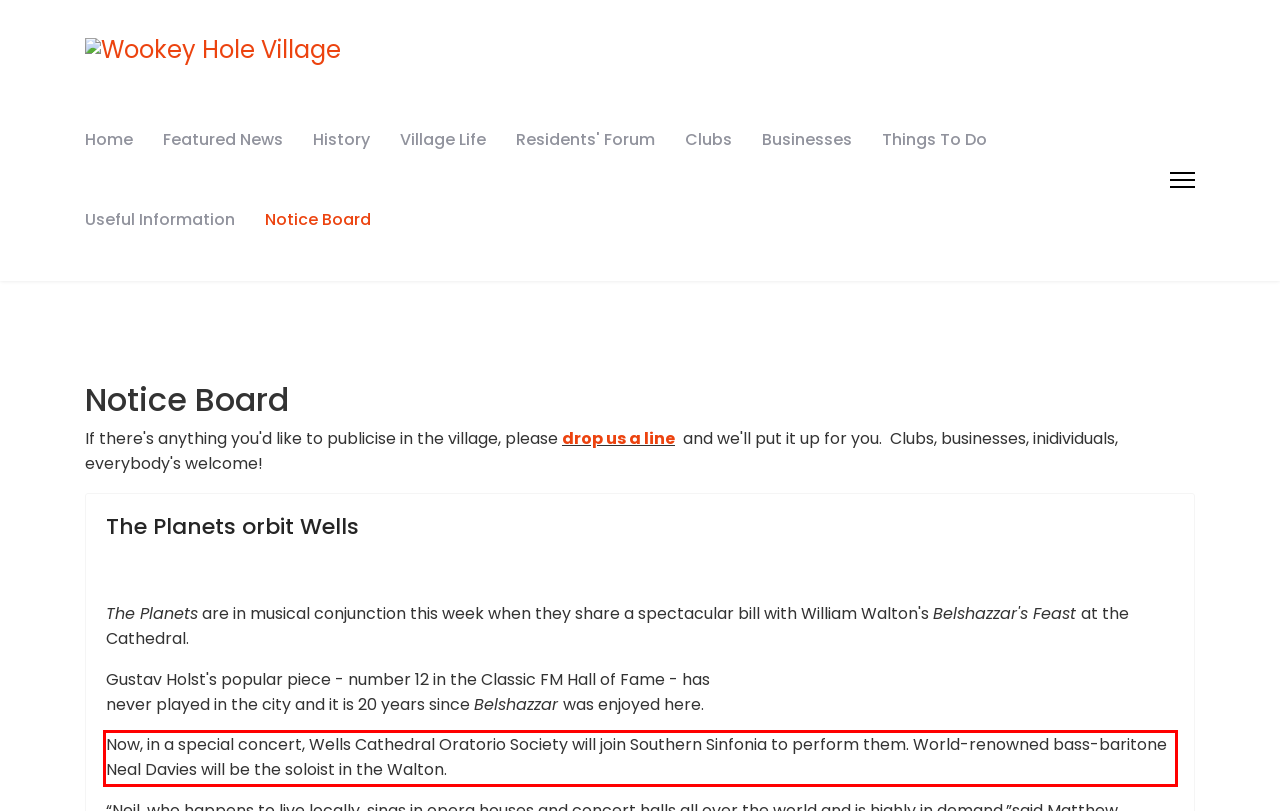Using the provided webpage screenshot, recognize the text content in the area marked by the red bounding box.

Now, in a special concert, Wells Cathedral Oratorio Society will join Southern Sinfonia to perform them. World-renowned bass-baritone Neal Davies will be the soloist in the Walton.